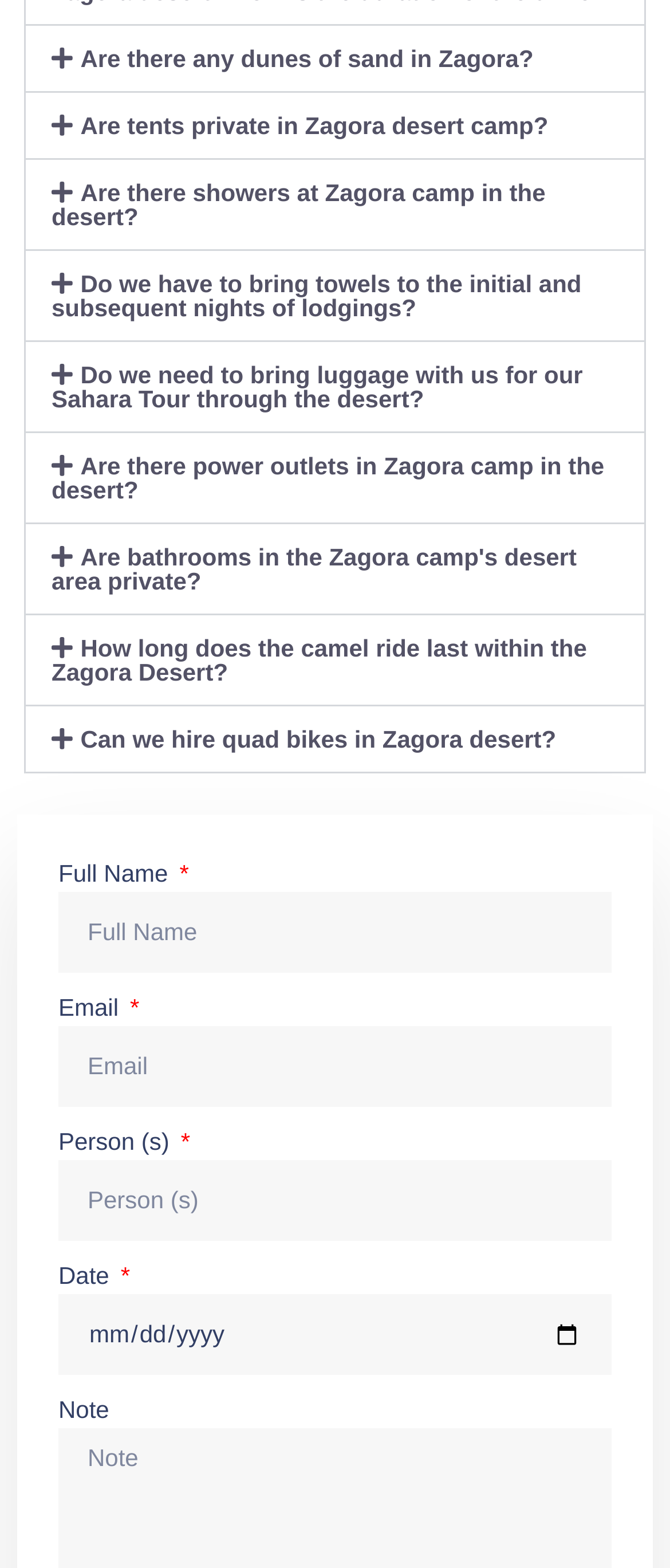Specify the bounding box coordinates of the area that needs to be clicked to achieve the following instruction: "Select a date".

[0.087, 0.826, 0.913, 0.877]